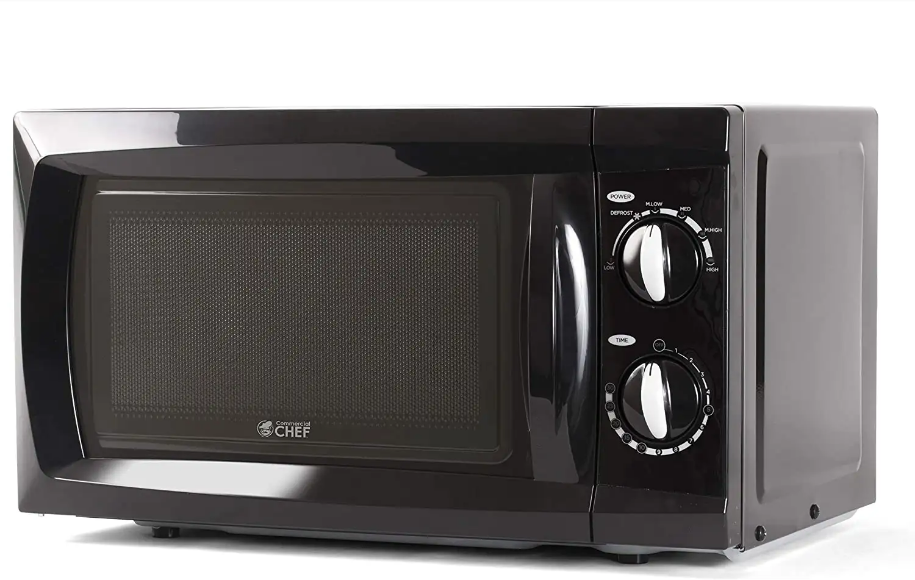Please provide a comprehensive answer to the question based on the screenshot: What type of controls does the microwave have?

According to the caption, the microwave includes 'mechanical, rotary dial controls' that allow for simple operation, catering to users who prefer a straightforward interface.